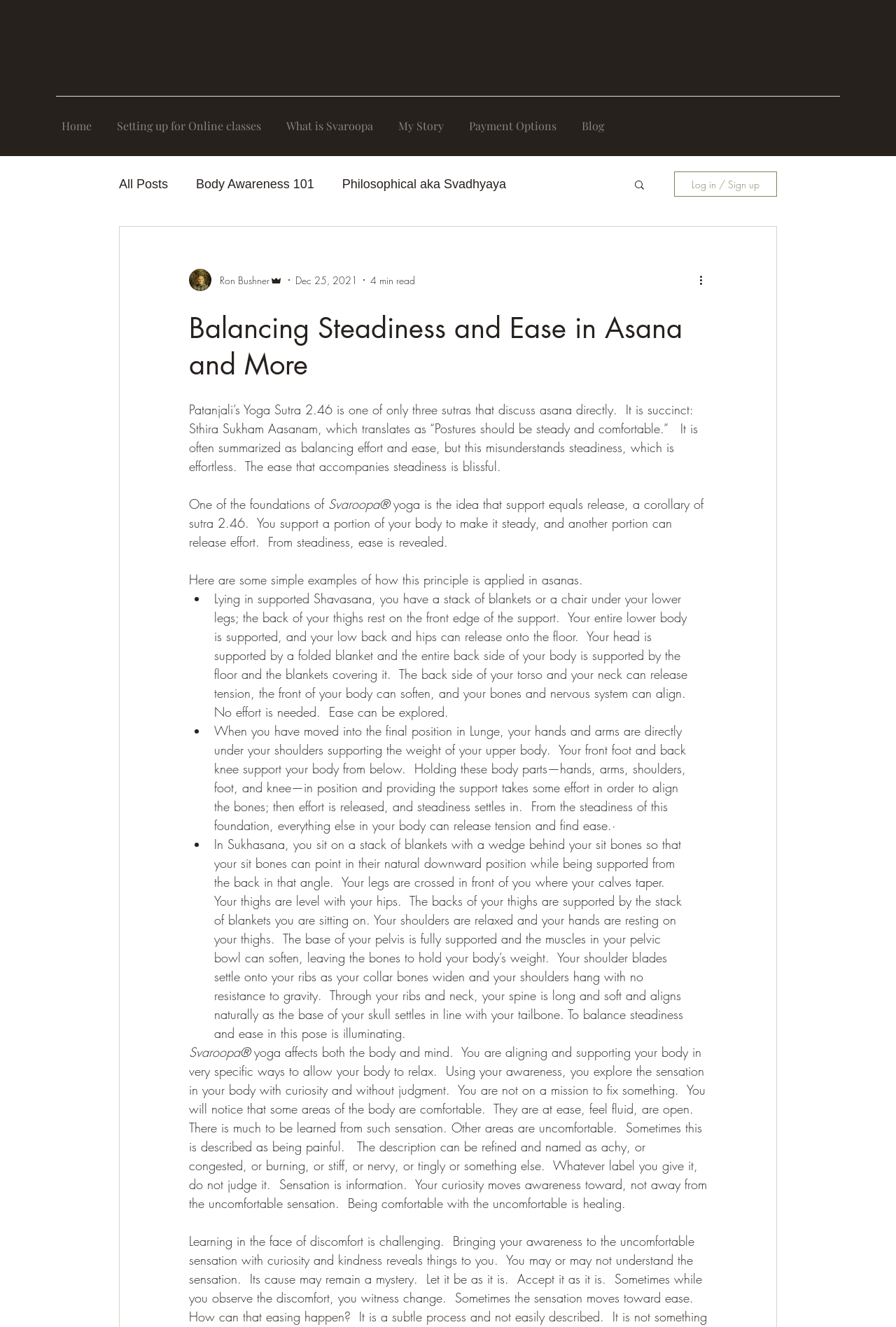Please find the bounding box coordinates of the element that needs to be clicked to perform the following instruction: "Read more about 'Body Awareness 101'". The bounding box coordinates should be four float numbers between 0 and 1, represented as [left, top, right, bottom].

[0.219, 0.133, 0.351, 0.144]